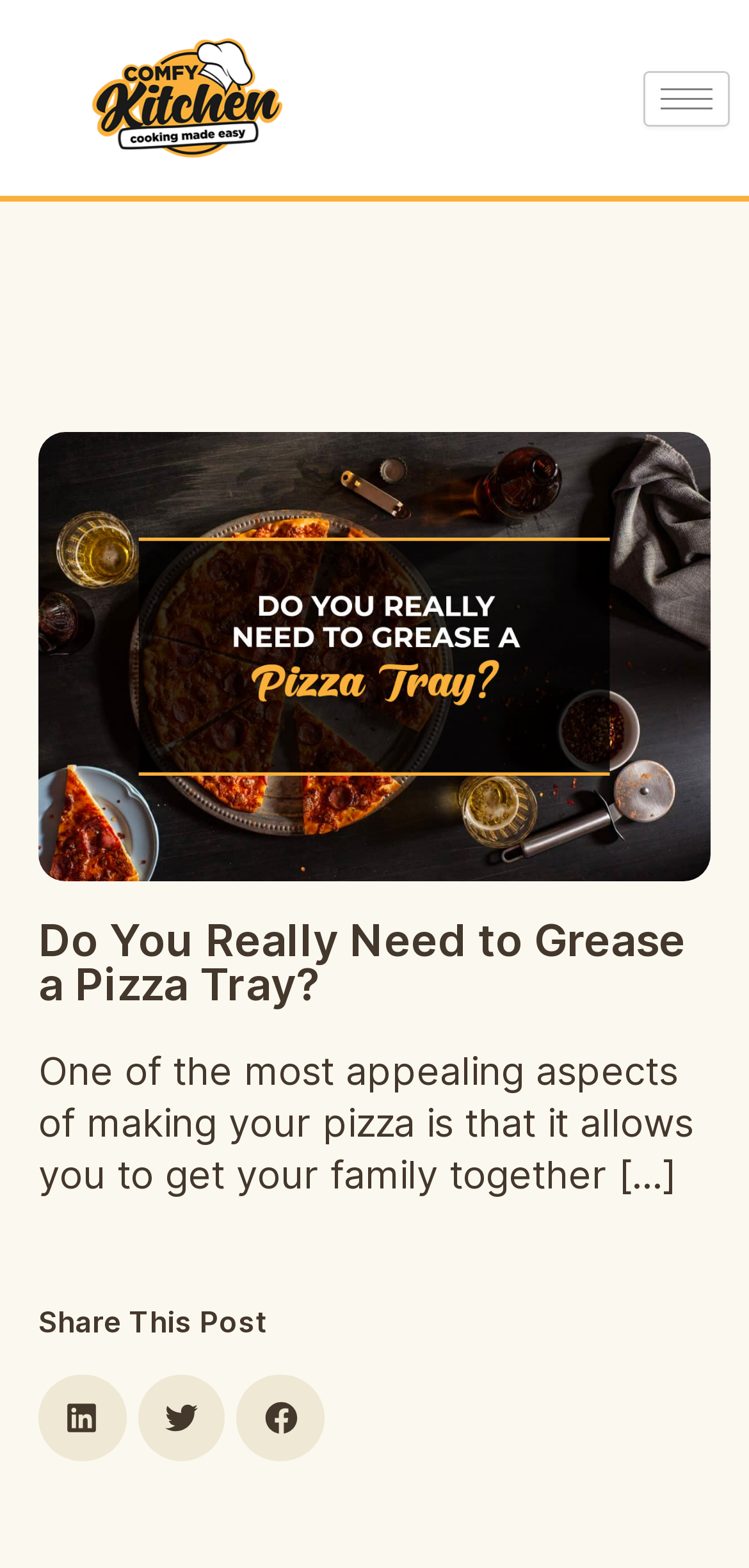What is the topic of the article?
Based on the image, please offer an in-depth response to the question.

I inferred the topic of the article by reading the heading 'Do You Really Need to Grease a Pizza Tray?' and the subsequent text that discusses the importance of making pizza with family.